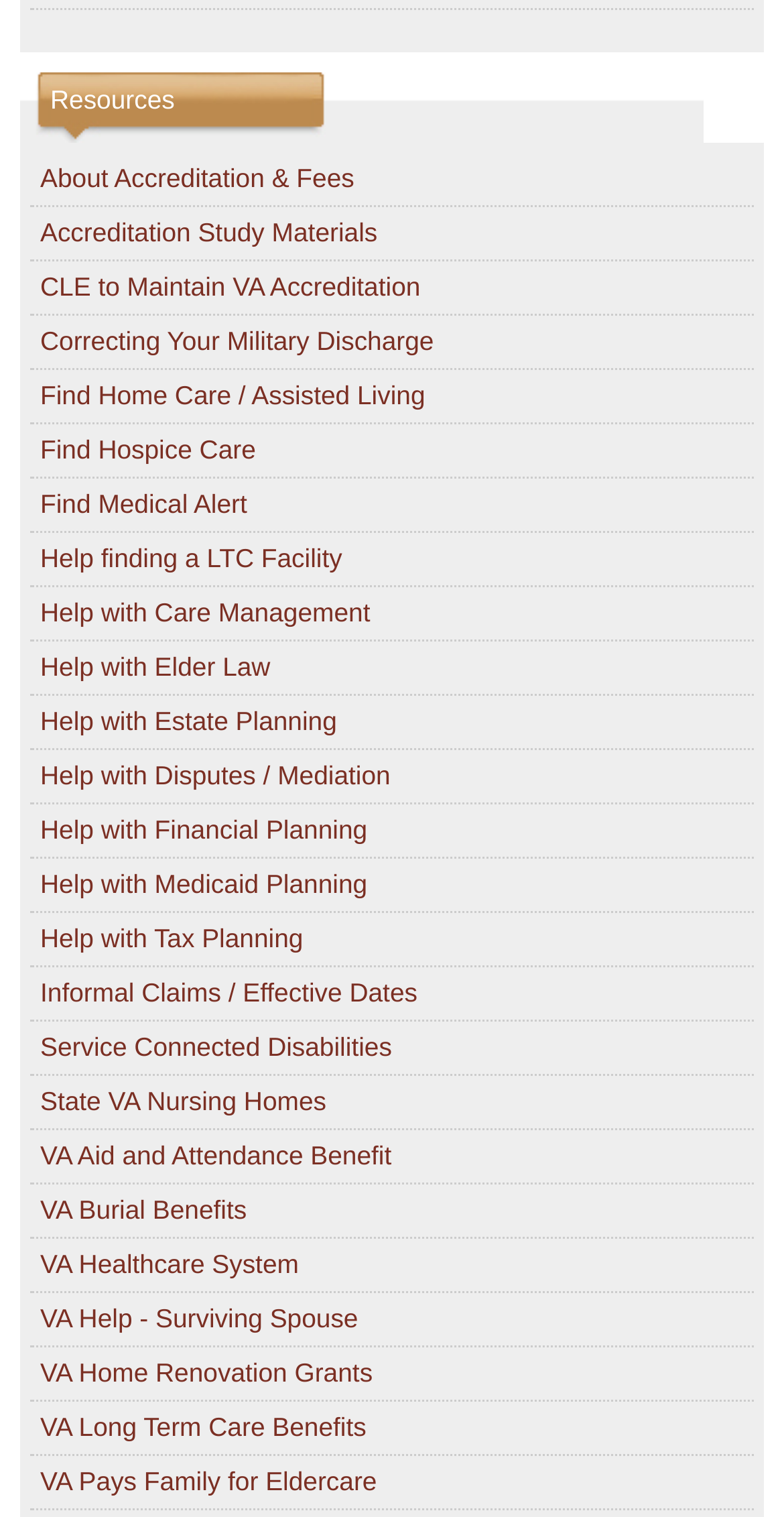Please find the bounding box coordinates of the section that needs to be clicked to achieve this instruction: "Get help with elder law".

[0.038, 0.429, 0.358, 0.449]